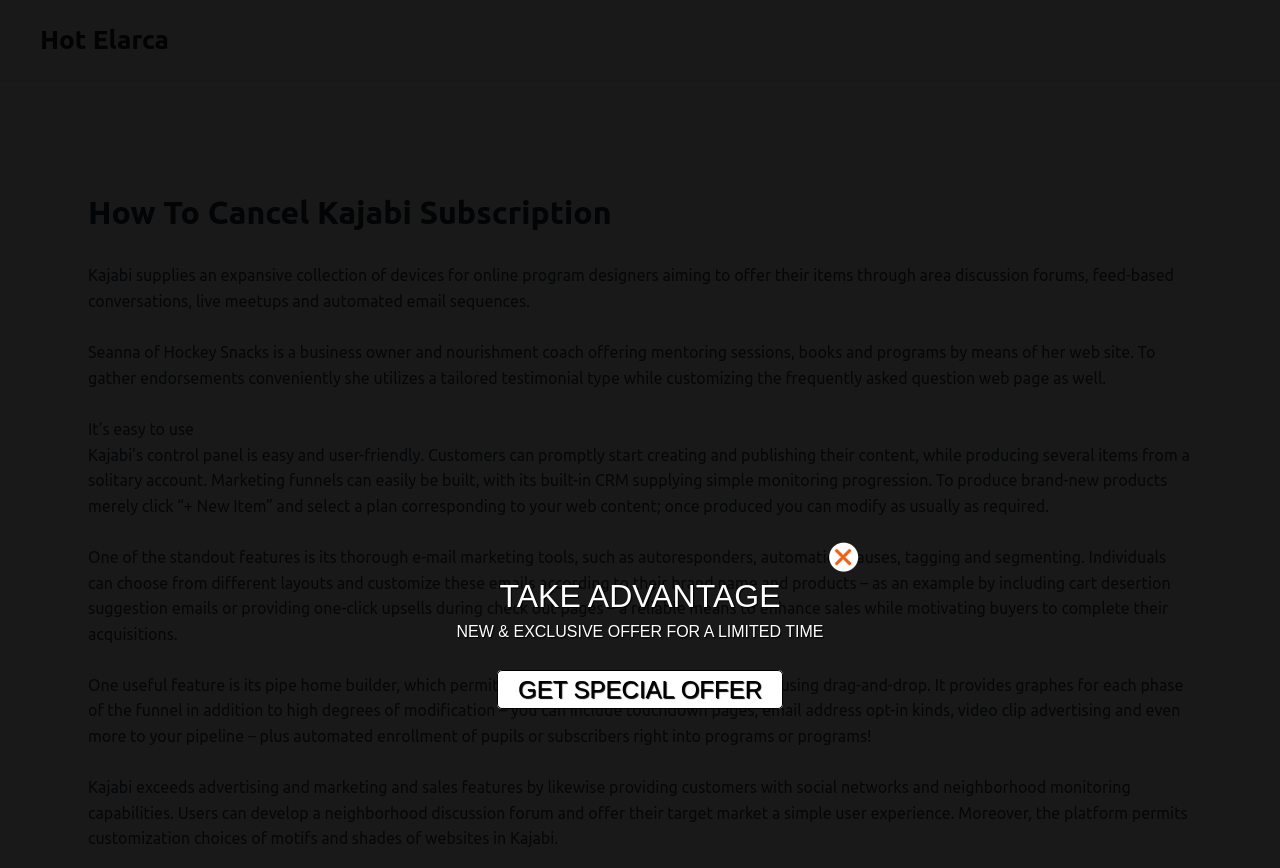Locate the bounding box of the UI element with the following description: "Hot Elarca".

[0.031, 0.029, 0.132, 0.063]